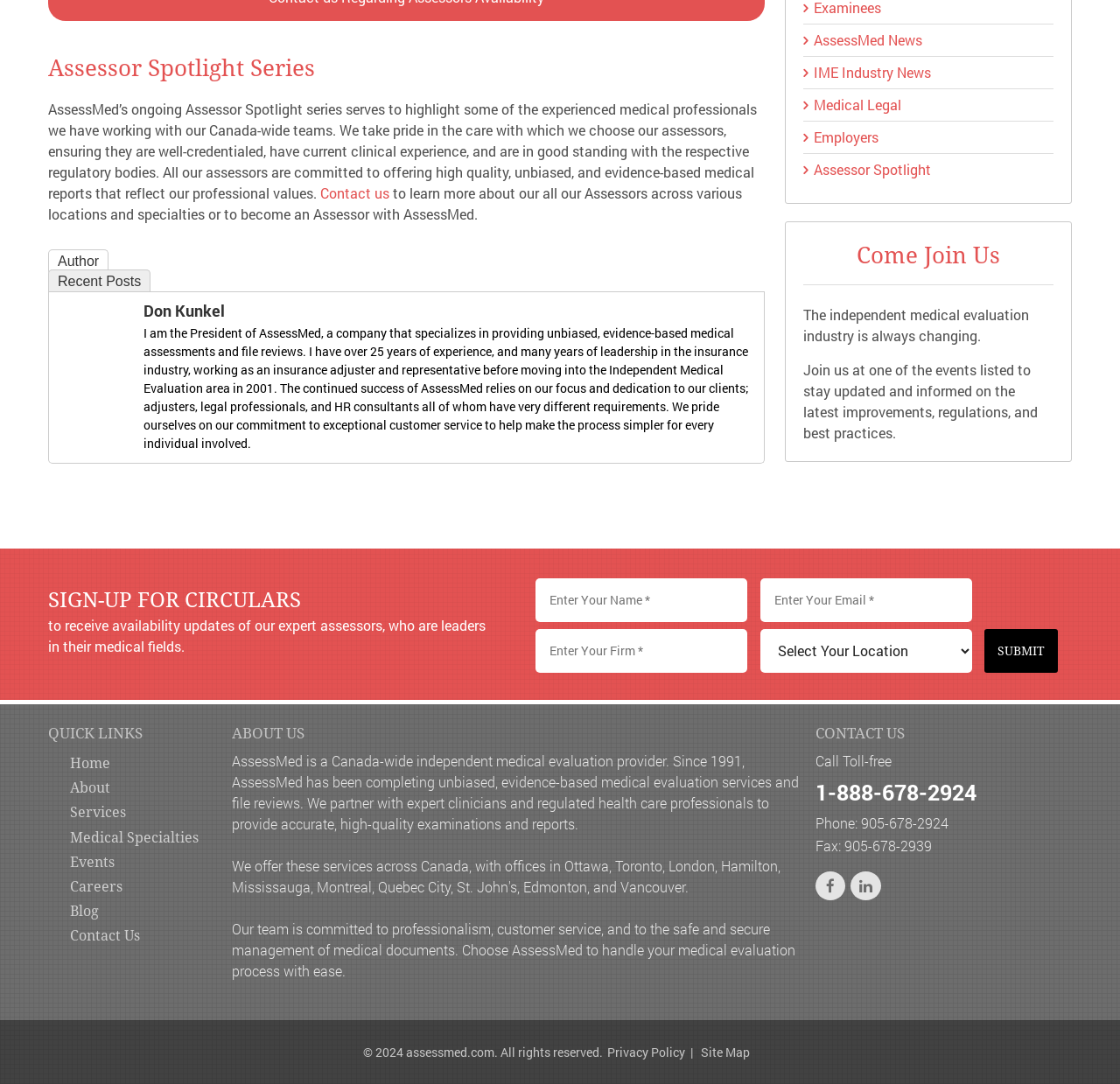Can you specify the bounding box coordinates for the region that should be clicked to fulfill this instruction: "Call 617-527-4700".

None